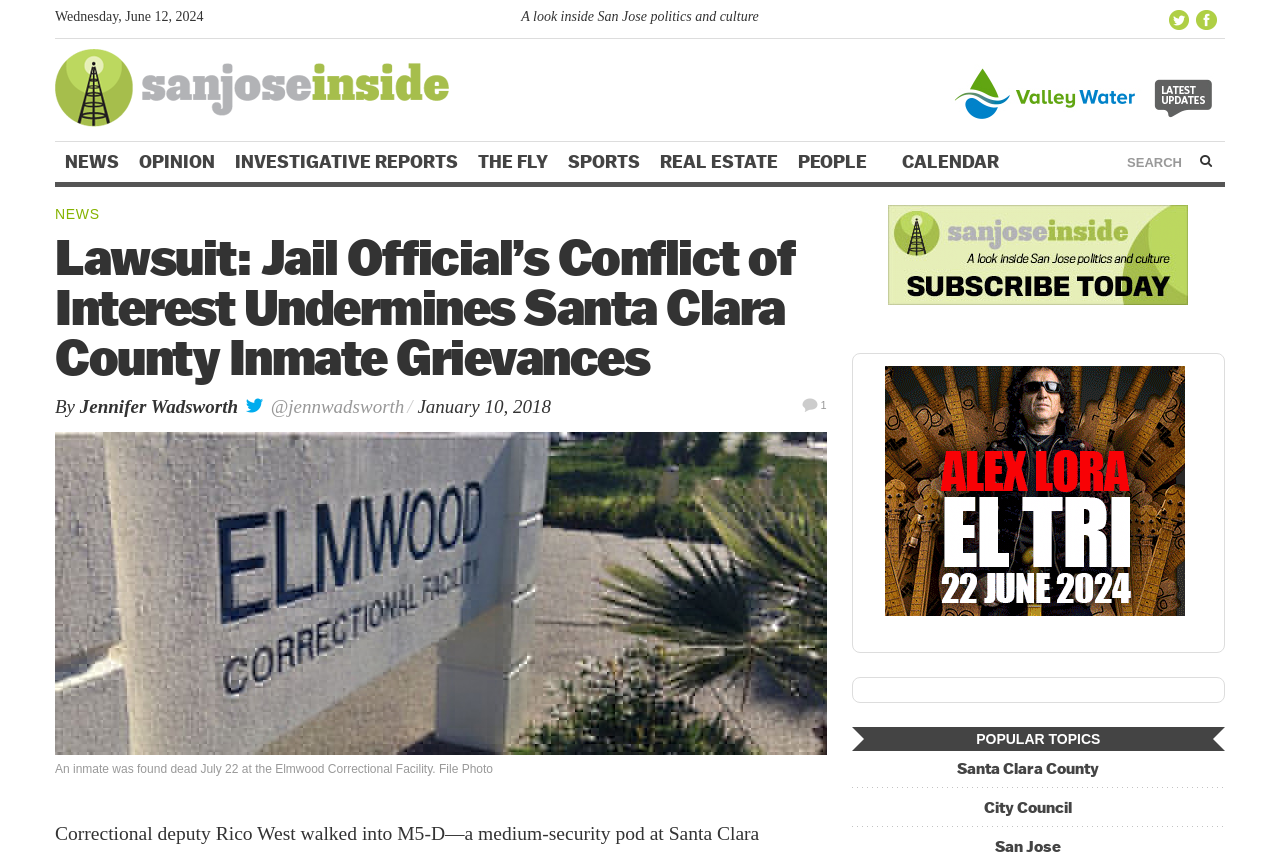Detail the various sections and features of the webpage.

The webpage appears to be a news article from San Jose Inside, with a focus on a lawsuit regarding a jail official's conflict of interest in Santa Clara County. 

At the top of the page, there is a date "Wednesday, June 12, 2024" and a tagline "A look inside San Jose politics and culture". On the right side, there are social media links to San Jose Inside's Twitter and Facebook pages. 

Below the tagline, there is a main heading section with a link to the article title "Lawsuit: Jail Official's Conflict of Interest Undermines Santa Clara County Inmate Grievances". The article is written by Jennifer Wadsworth and was published on January 10, 2018. 

To the left of the main heading section, there is a navigation menu with links to different categories such as "NEWS", "OPINION", "INVESTIGATIVE REPORTS", and others. 

On the right side of the page, there is a search bar with a textbox and a button. Below the search bar, there is an advertisement iframe. 

Further down the page, there is a section with a heading "POPULAR TOPICS" and links to related topics such as "Santa Clara County" and "City Council". There are also two more advertisement iframes on the page. 

In the main content area, there is an image related to Valley Water, and a static text describing an inmate who was found dead at the Elmwood Correctional Facility.